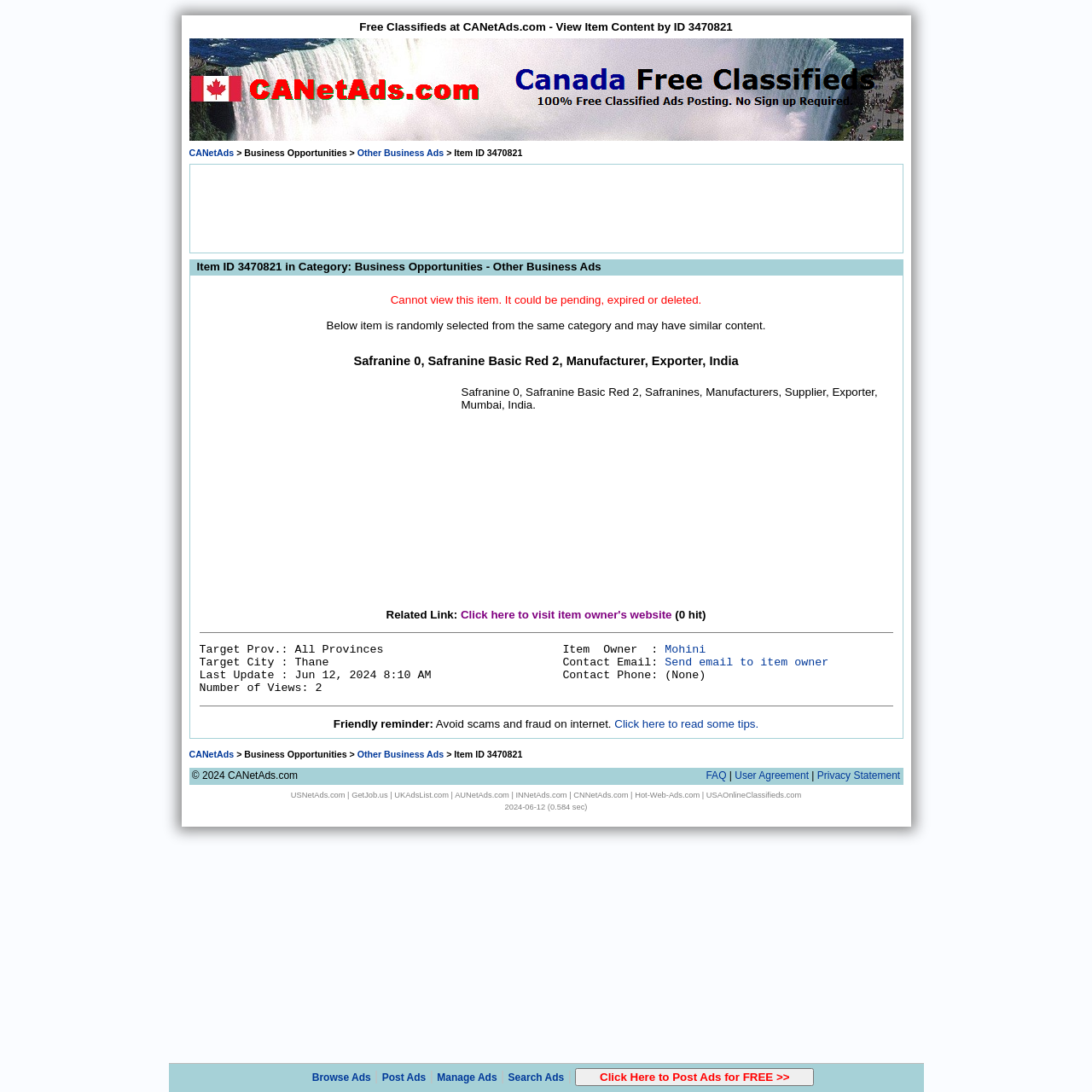What is the category of the item with ID 3470821?
Using the information from the image, answer the question thoroughly.

I found the answer by looking at the heading 'Item ID 3470821 in Category: Business Opportunities - Other Business Ads' which indicates that the item with ID 3470821 belongs to the category 'Business Opportunities'.